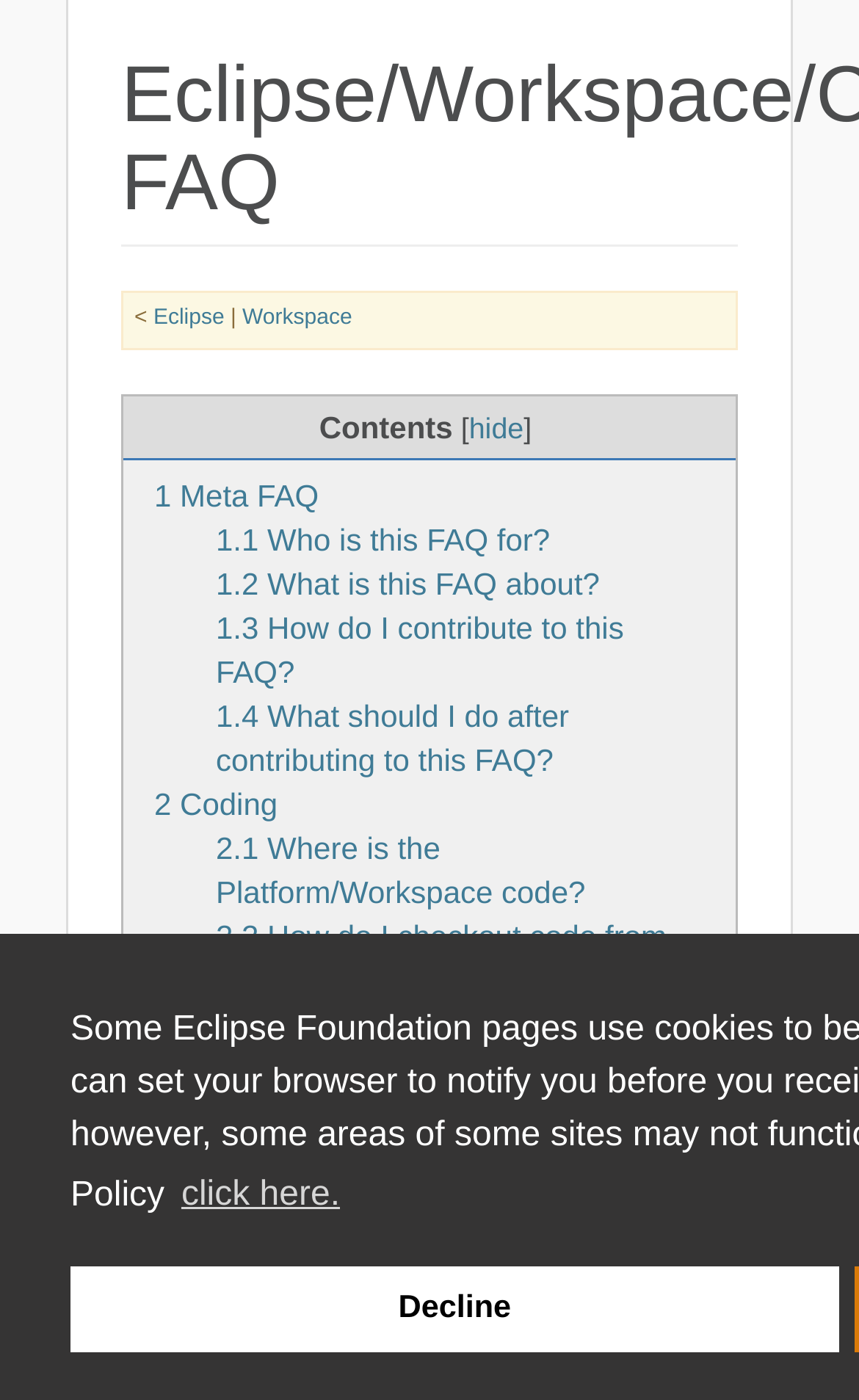How many sections are there in this FAQ?
Using the image, give a concise answer in the form of a single word or short phrase.

4